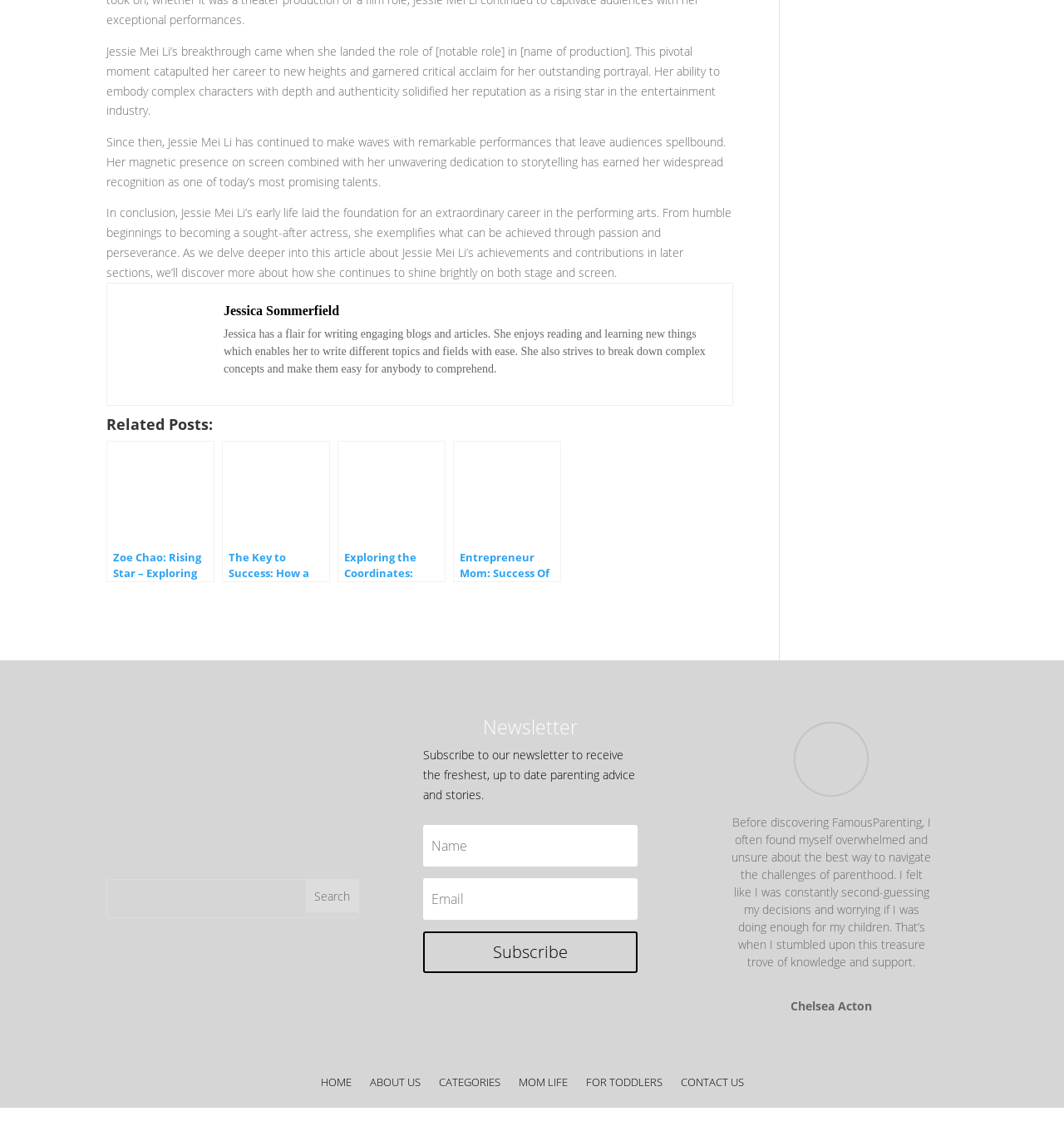Please provide a brief answer to the following inquiry using a single word or phrase:
What is the name of the actress mentioned in the first paragraph?

Jessie Mei Li